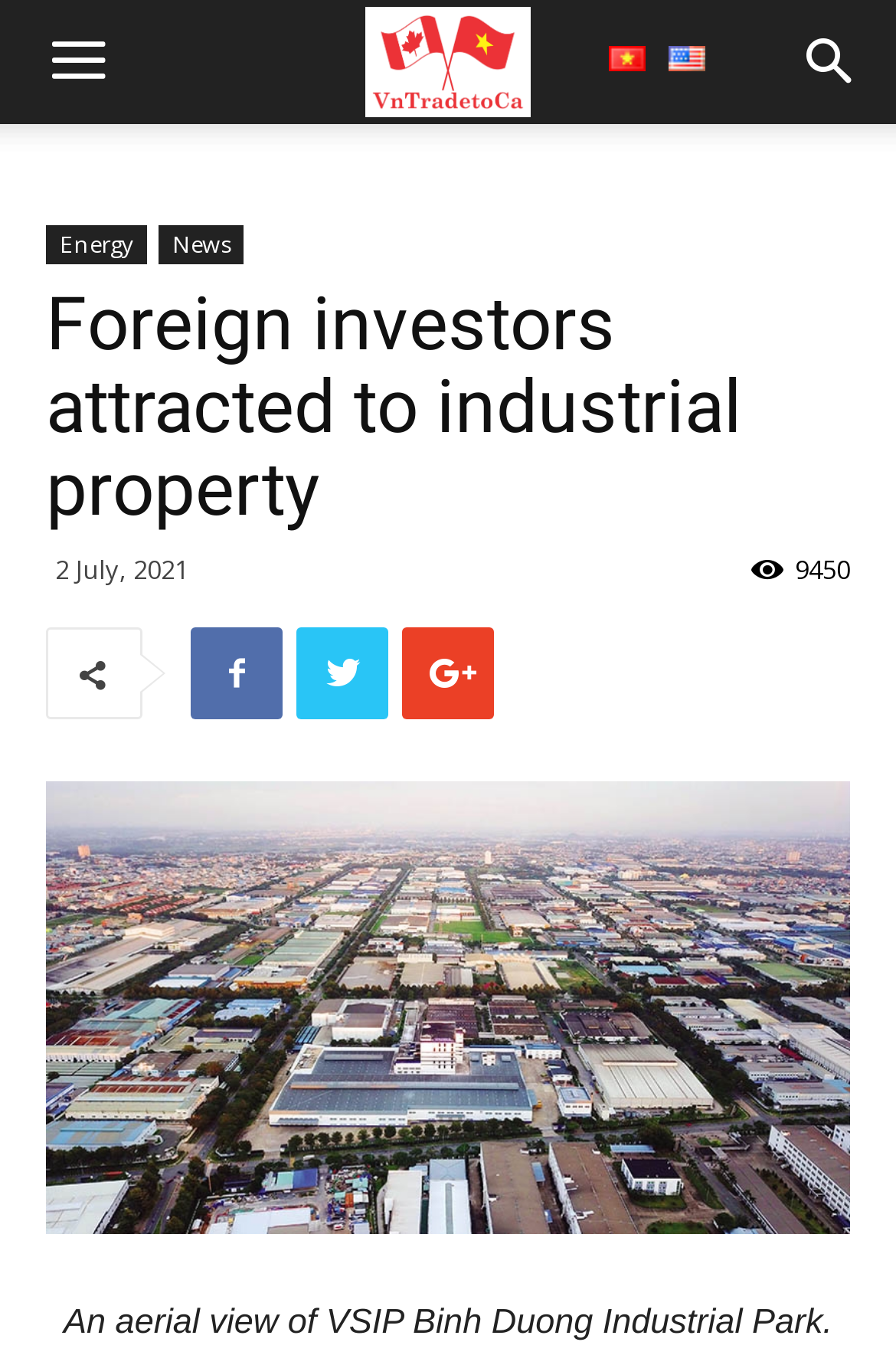Locate the bounding box coordinates of the area where you should click to accomplish the instruction: "Read the article".

[0.051, 0.577, 0.949, 0.91]